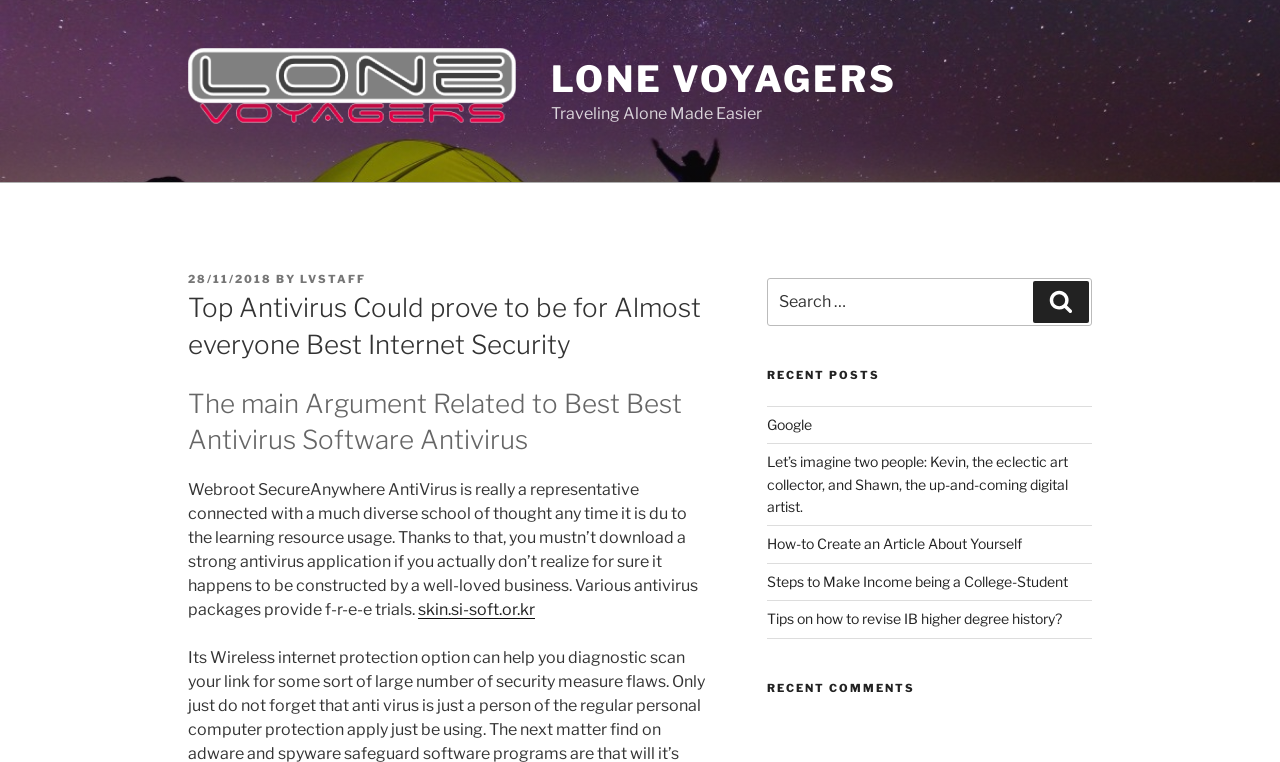Provide your answer to the question using just one word or phrase: What type of posts are listed under 'RECENT POSTS'?

Various articles